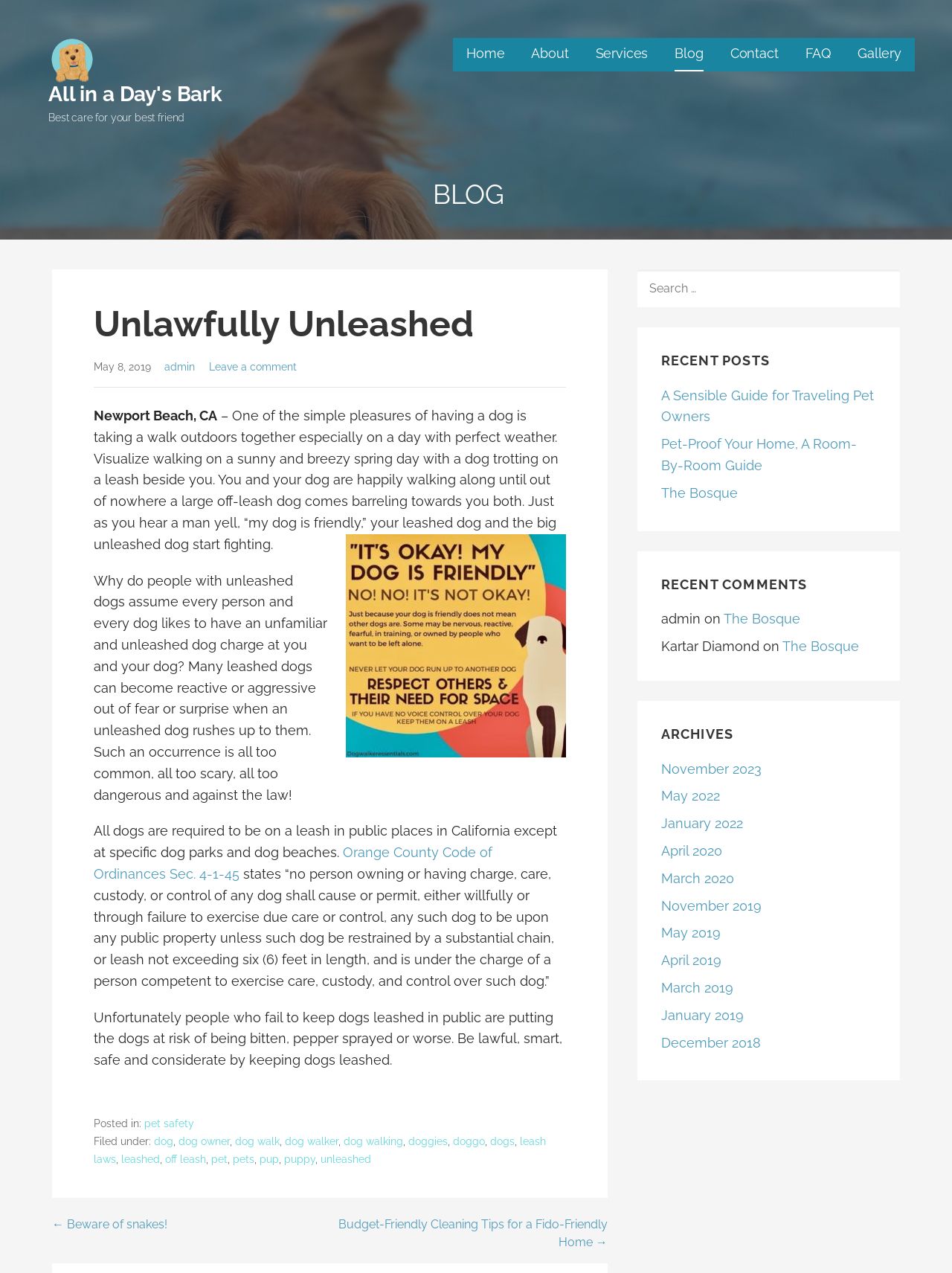Pinpoint the bounding box coordinates of the element to be clicked to execute the instruction: "Read the blog post titled 'Unlawfully Unleashed'".

[0.098, 0.235, 0.594, 0.274]